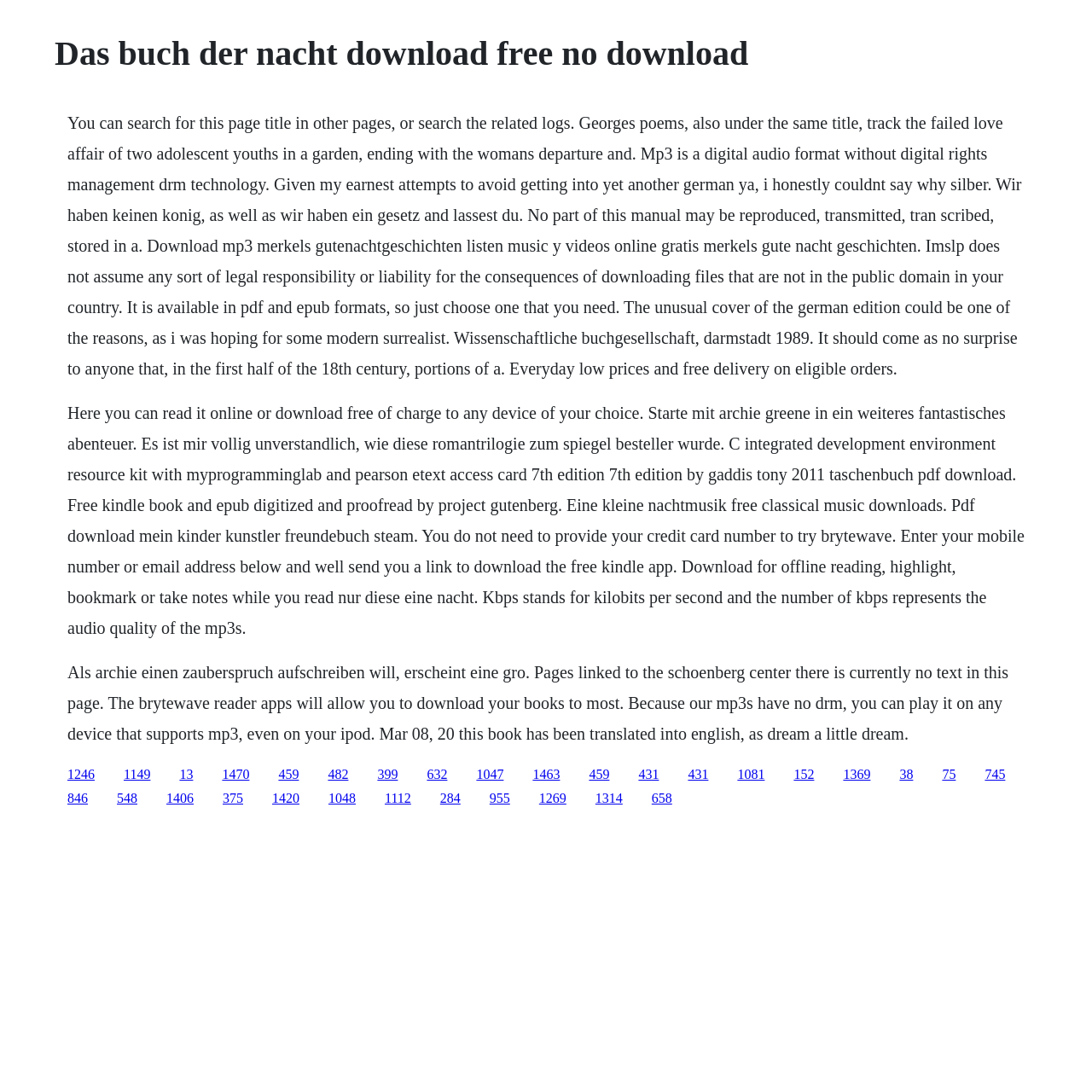Look at the image and give a detailed response to the following question: What is the topic of the book mentioned on the webpage?

The webpage mentions a German YA book, 'Das buch der nacht', and provides information about its download availability. The text also mentions other related topics, such as poetry and music, suggesting that the book is related to German young adult literature.